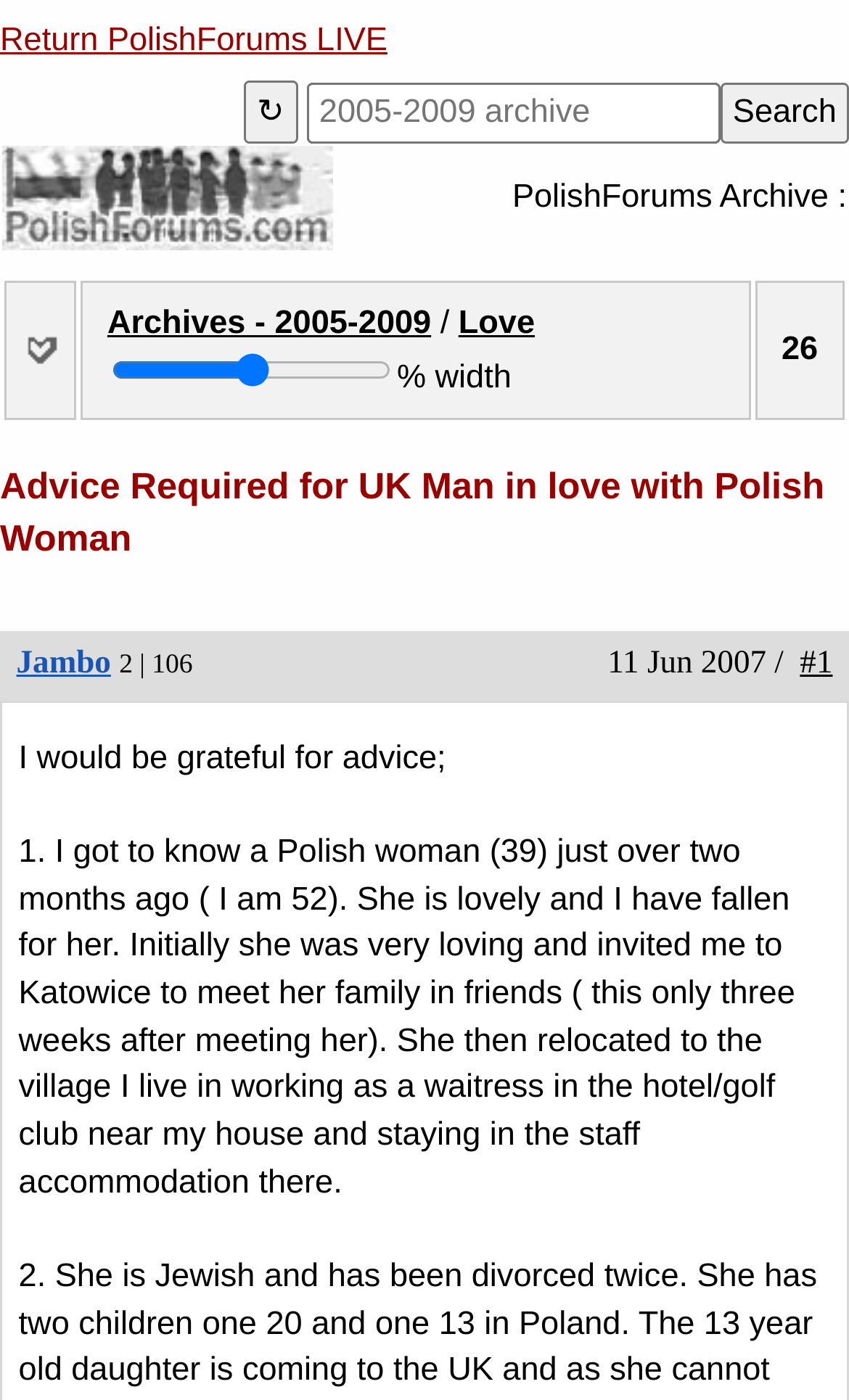When was the post made?
Could you please answer the question thoroughly and with as much detail as possible?

The date of the post can be found at the bottom of the post, where it says '11 Jun 2007'.